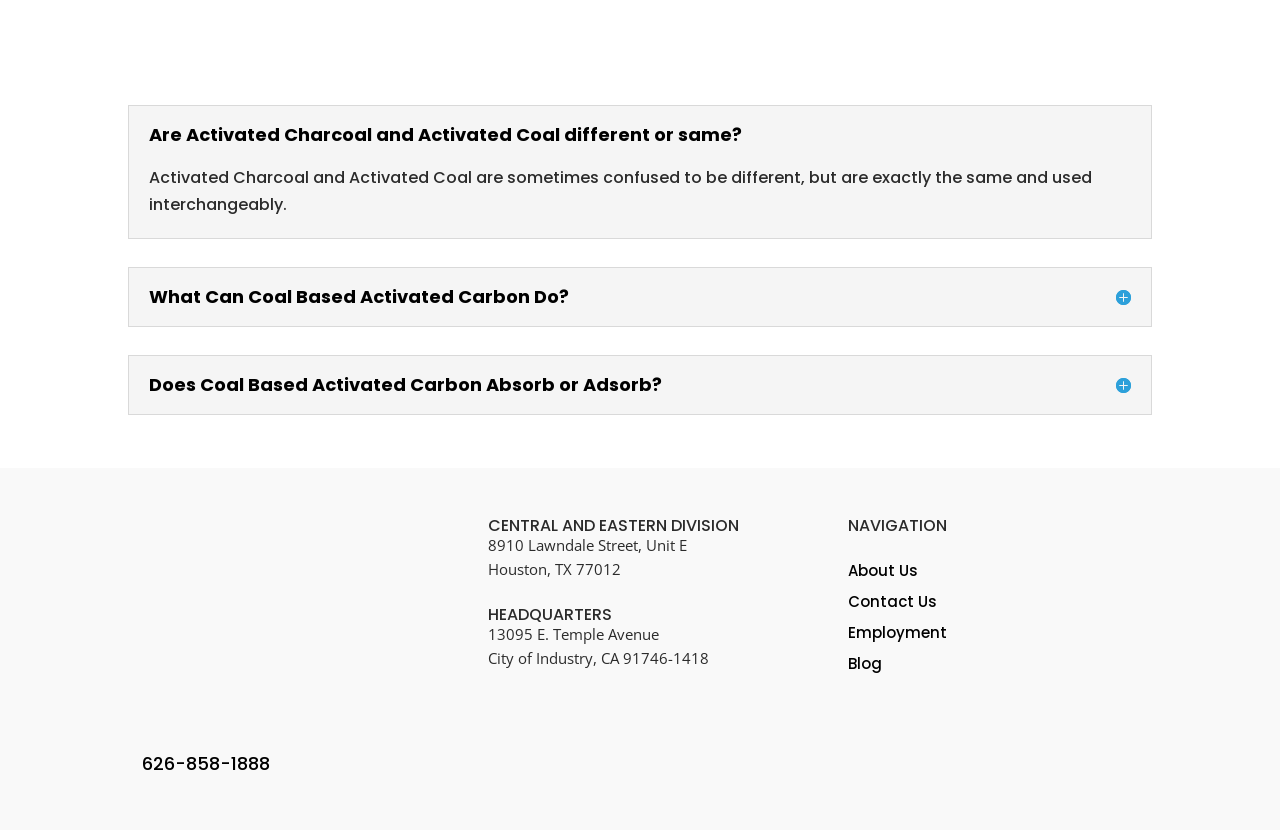Identify and provide the bounding box coordinates of the UI element described: "Contact Us". The coordinates should be formatted as [left, top, right, bottom], with each number being a float between 0 and 1.

[0.663, 0.712, 0.732, 0.737]